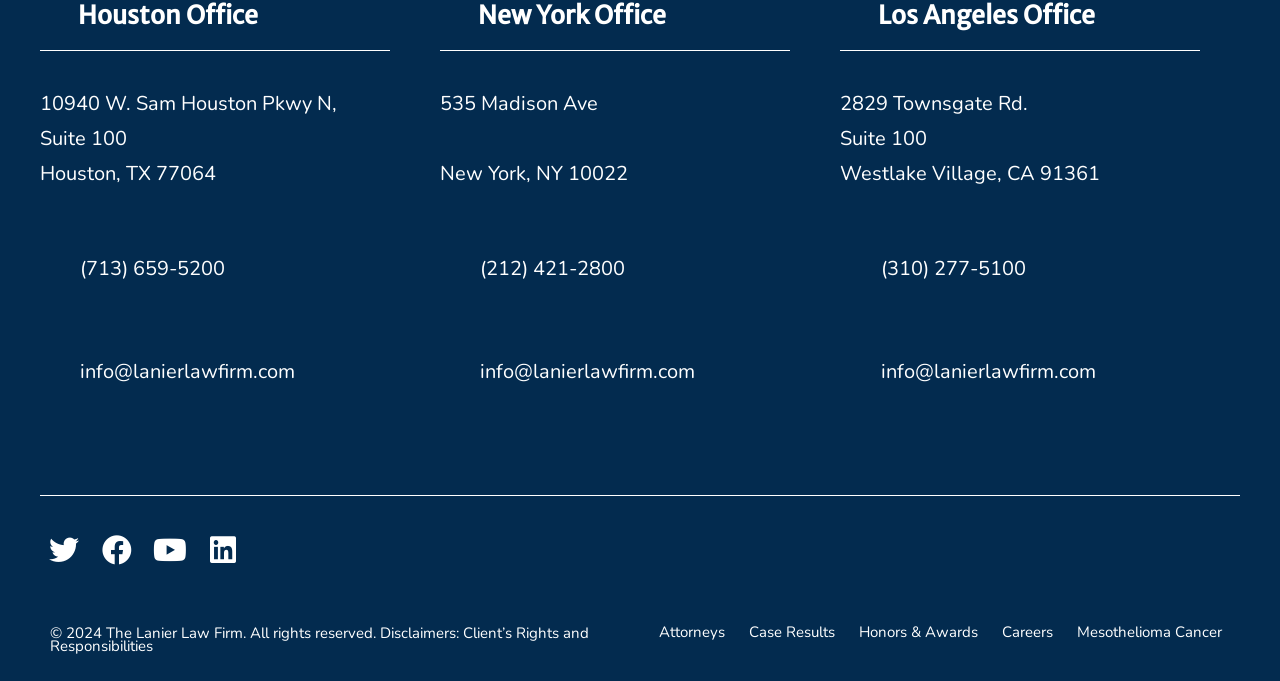Using the webpage screenshot, find the UI element described by Youtube. Provide the bounding box coordinates in the format (top-left x, top-left y, bottom-right x, bottom-right y), ensuring all values are floating point numbers between 0 and 1.

[0.114, 0.773, 0.152, 0.843]